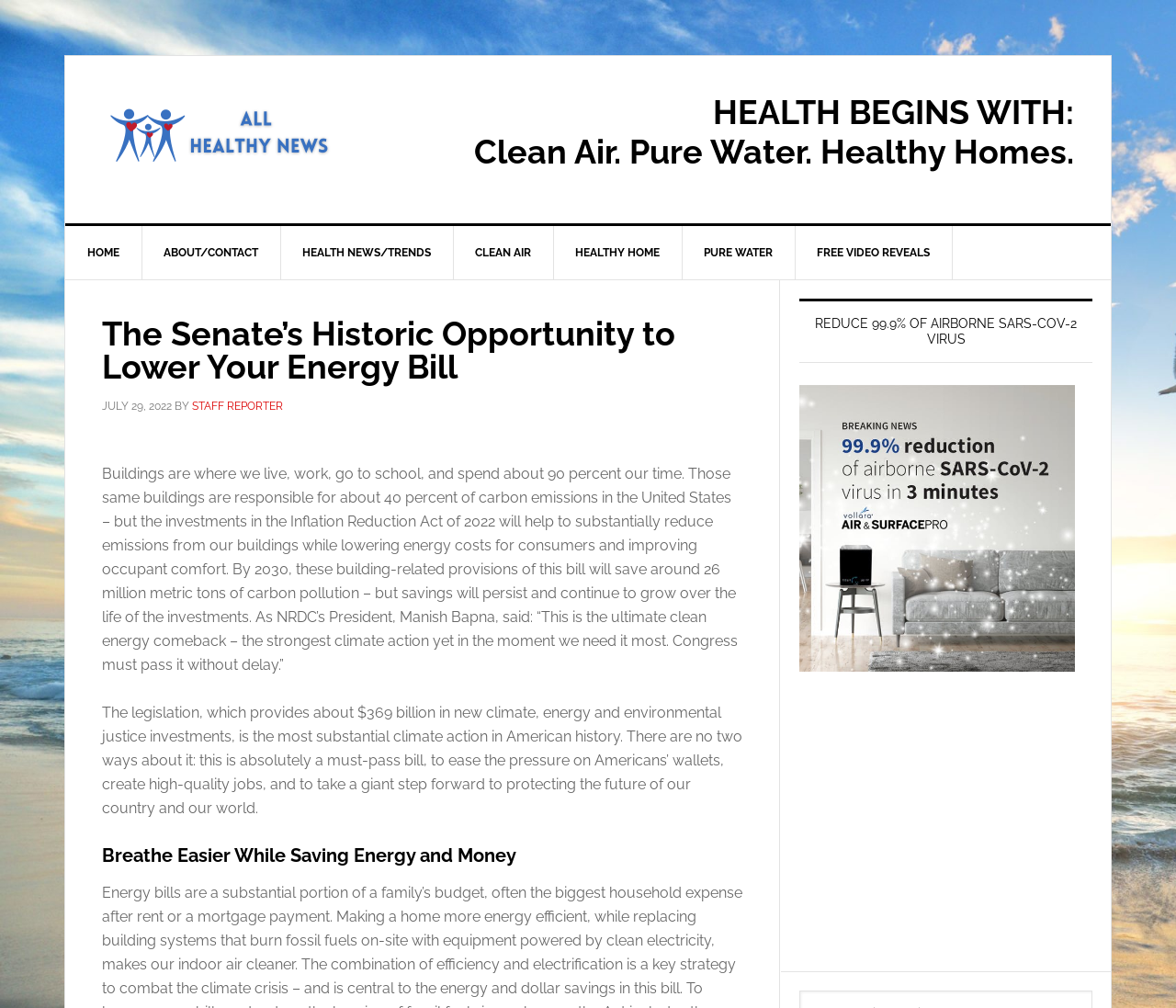Using the description "Free Video Reveals", predict the bounding box of the relevant HTML element.

[0.676, 0.225, 0.81, 0.277]